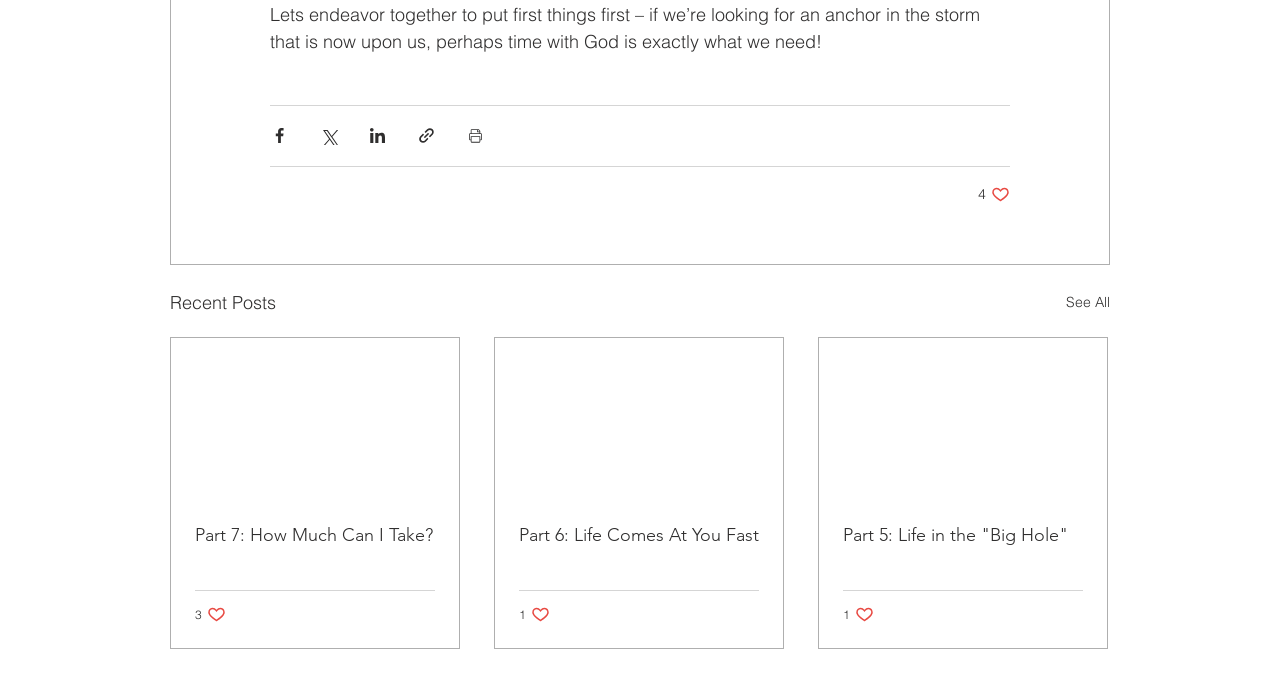How many social media sharing options are available?
Answer the question with just one word or phrase using the image.

4